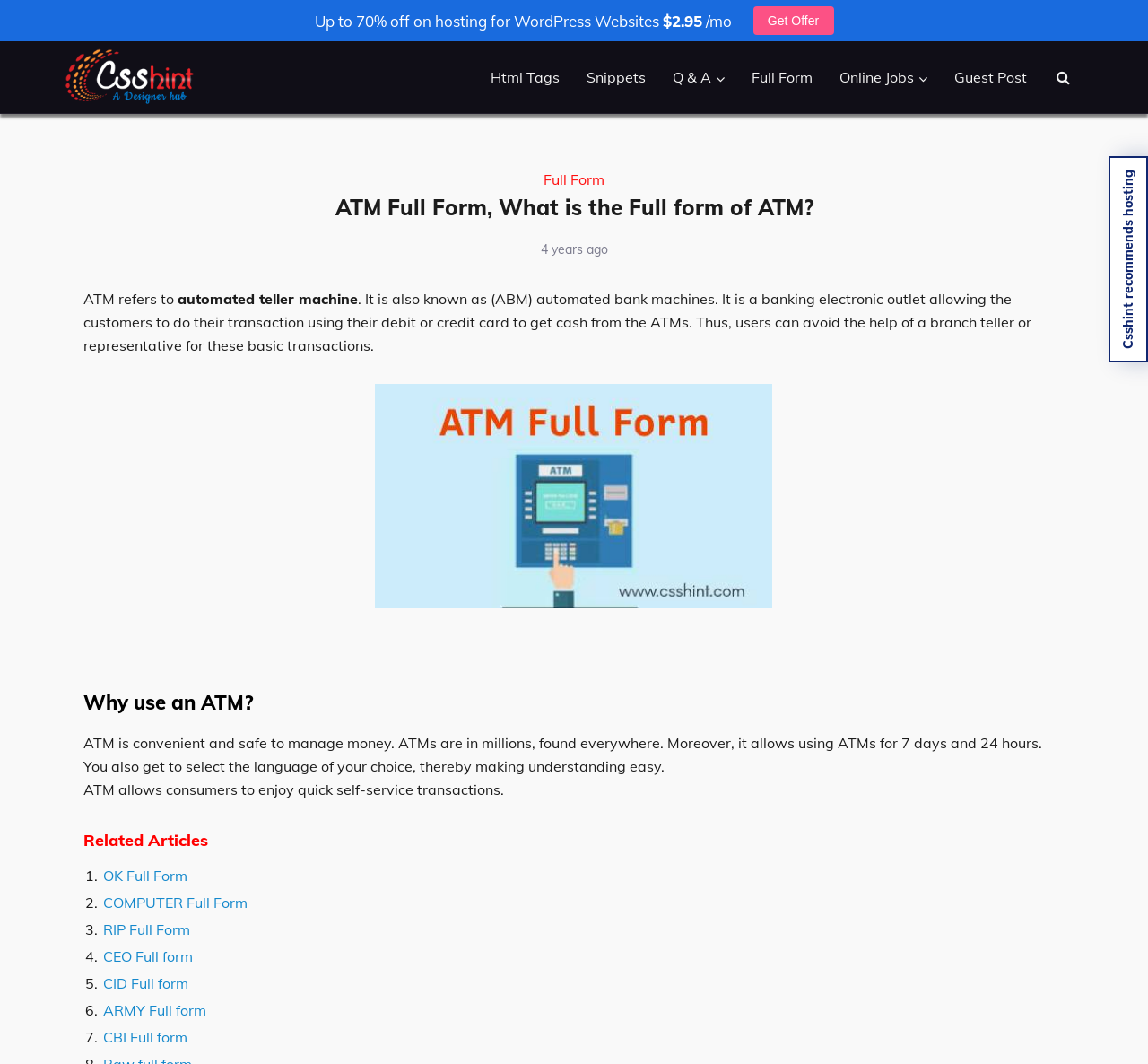Convey a detailed summary of the webpage, mentioning all key elements.

This webpage is a blog post about the full form of ATM, which stands for Automated Teller Machine. At the top of the page, there is a promotional link for hosting services, accompanied by a "Get Offer" button. To the right of this, there is a link to "csshint – A designer hub", which is also represented by an image.

Below these elements, there are several navigation links, including "Html Tags", "Snippets", "Q & A", "Full Form", "Online Jobs", and "Guest Post". These links are arranged horizontally across the page.

The main content of the page is divided into sections. The first section has a heading that reads "ATM Full Form, What is the Full form of ATM?" and provides a brief description of what an ATM is. Below this, there is a paragraph of text that explains the benefits of using an ATM, including convenience, safety, and 24/7 availability.

The next section is headed "Why use an ATM?" and lists several reasons why ATMs are useful, including their widespread availability and ability to select a preferred language. This section is followed by a heading that reads "Related Articles", which lists seven links to other articles about the full forms of various abbreviations, including OK, COMPUTER, RIP, CEO, CID, ARMY, and CBI. Each link is preceded by a numbered list marker.

Throughout the page, there are several images, including one that illustrates the concept of an ATM. The overall layout of the page is clean and easy to navigate, with clear headings and concise text.